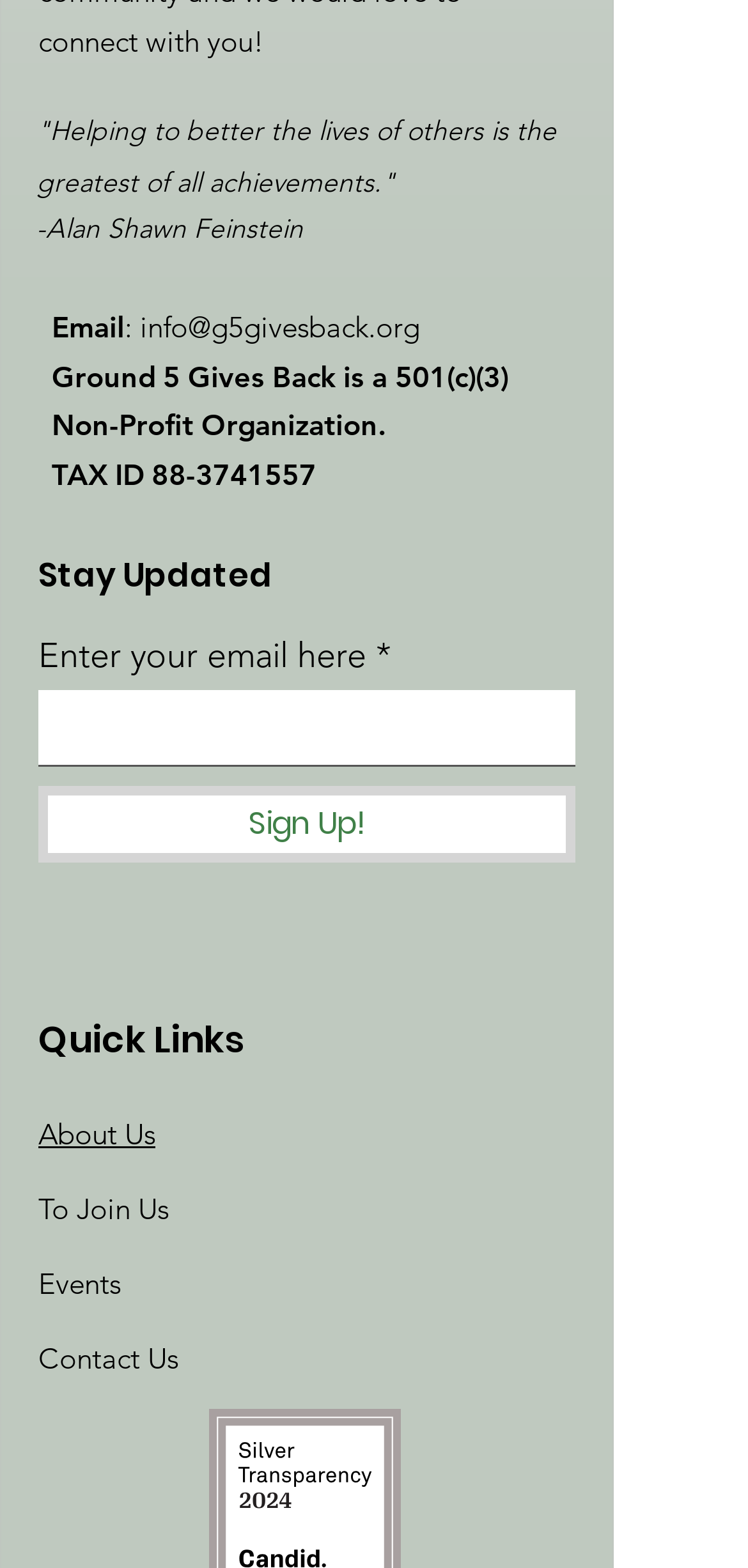What are the quick links provided?
Refer to the screenshot and deliver a thorough answer to the question presented.

The quick links are located at the bottom of the page, within the bounding box coordinates [0.051, 0.647, 0.328, 0.68], and are a set of links that provide shortcuts to different sections of the website.